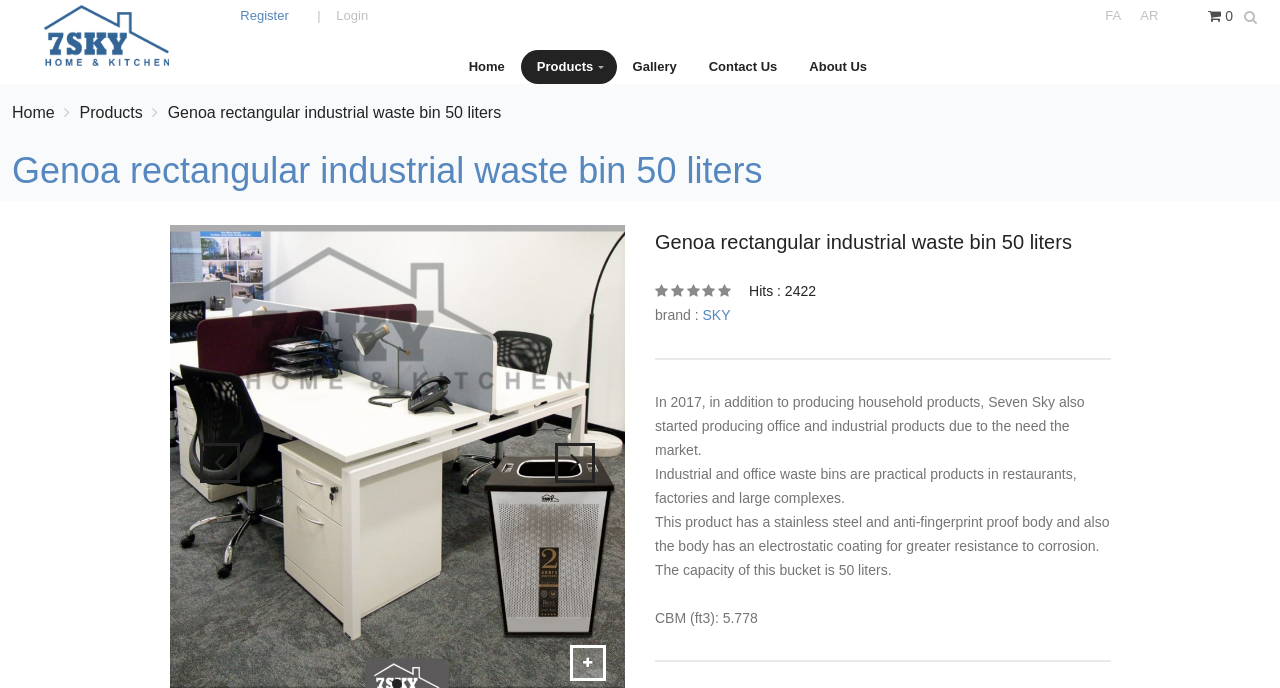Answer the question in one word or a short phrase:
What is the capacity of the industrial waste bin?

50 liters